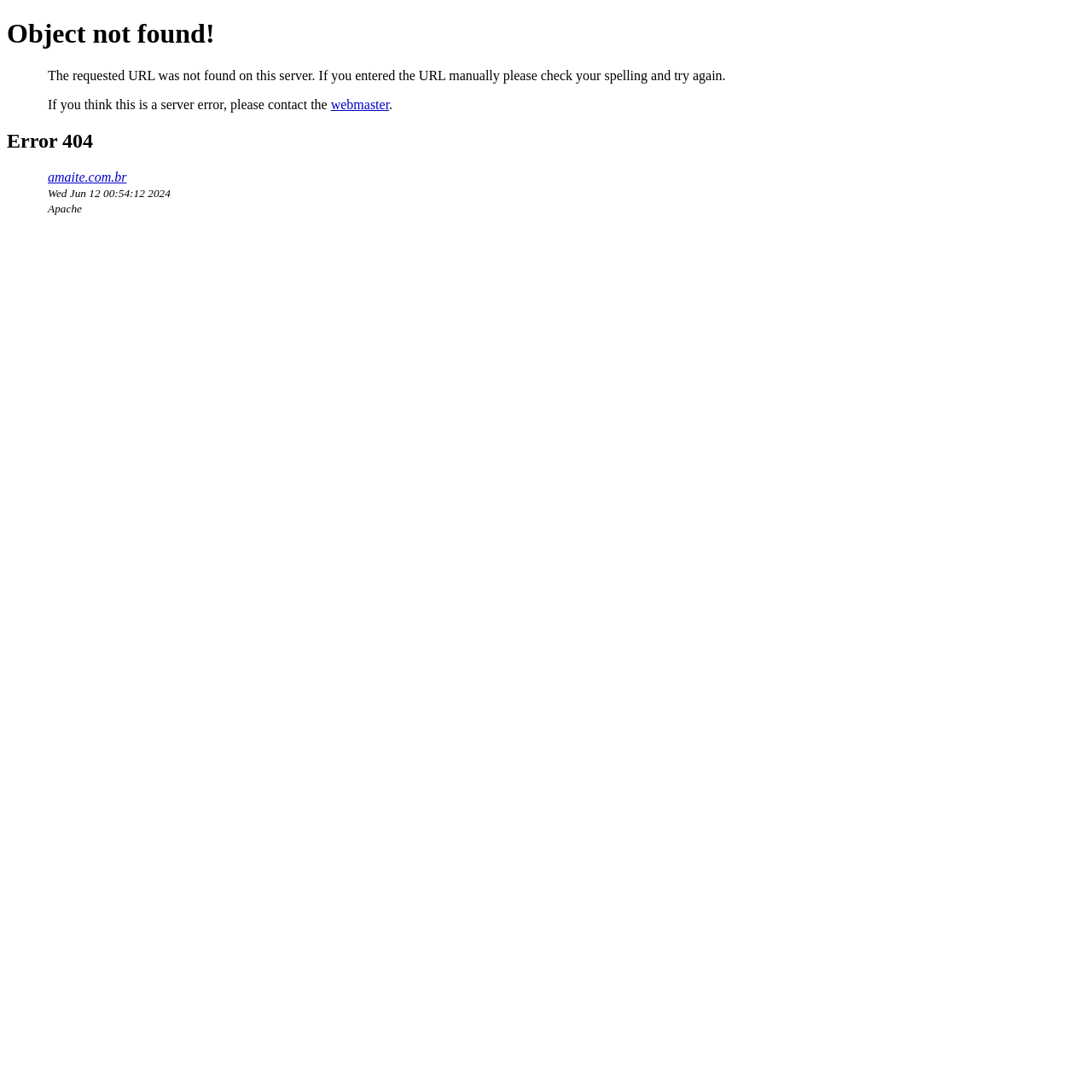What is the main heading of this webpage? Please extract and provide it.

Object not found!